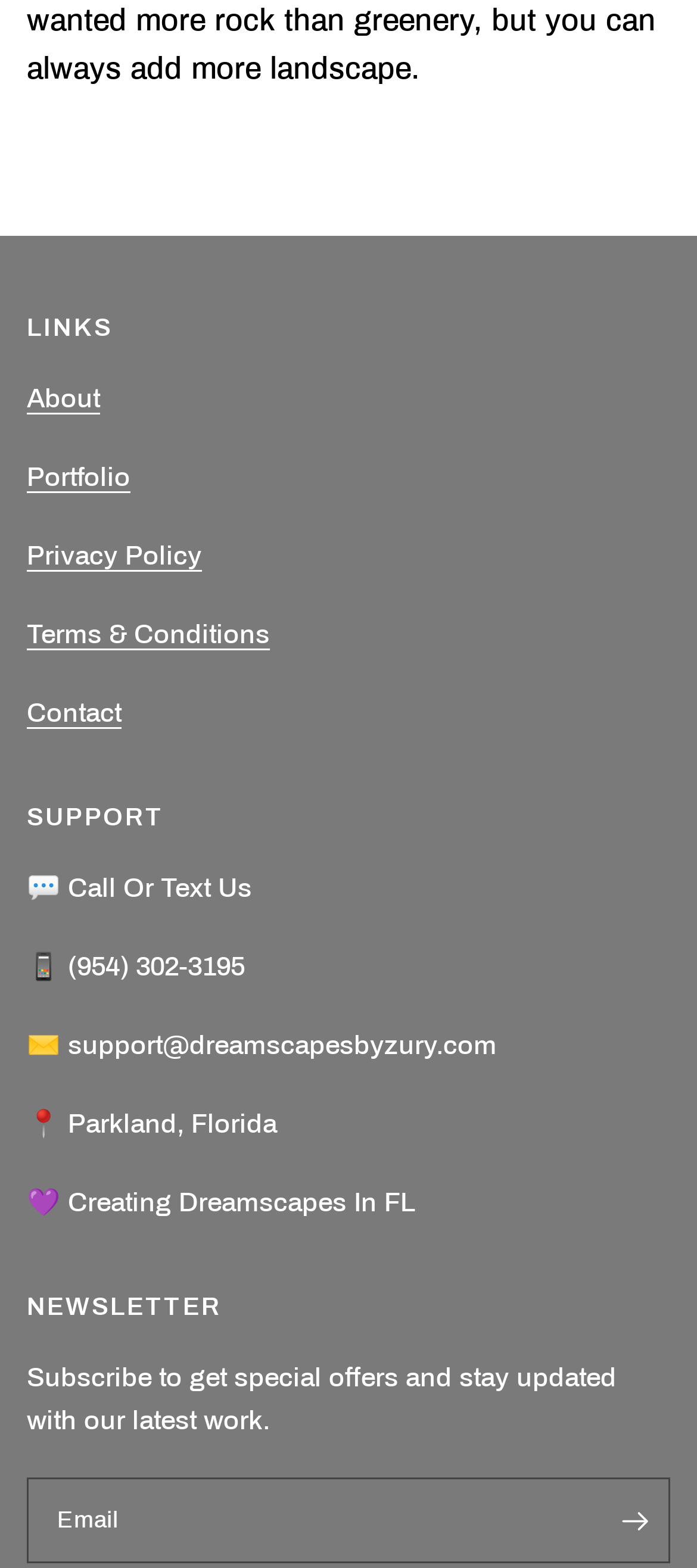Please provide a brief answer to the question using only one word or phrase: 
What is the location of the company?

Parkland, Florida